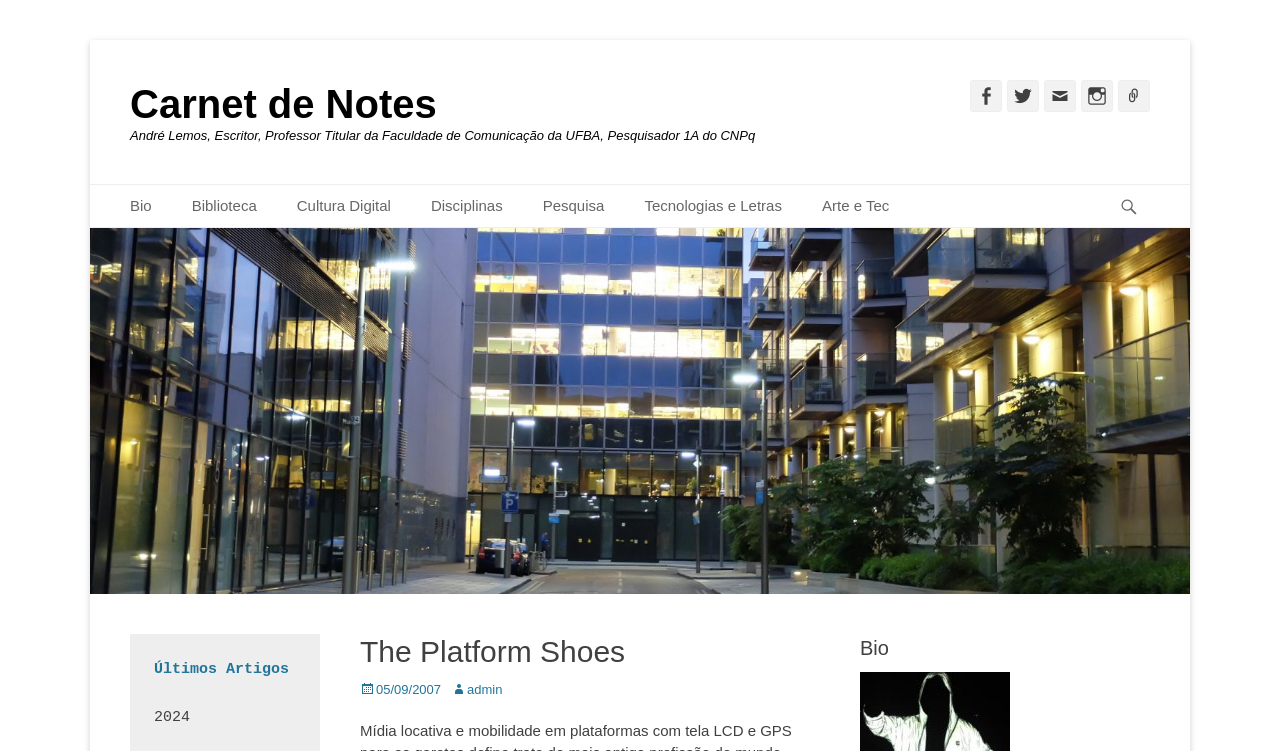Locate the bounding box coordinates of the element that needs to be clicked to carry out the instruction: "Read the latest articles". The coordinates should be given as four float numbers ranging from 0 to 1, i.e., [left, top, right, bottom].

[0.12, 0.88, 0.226, 0.903]